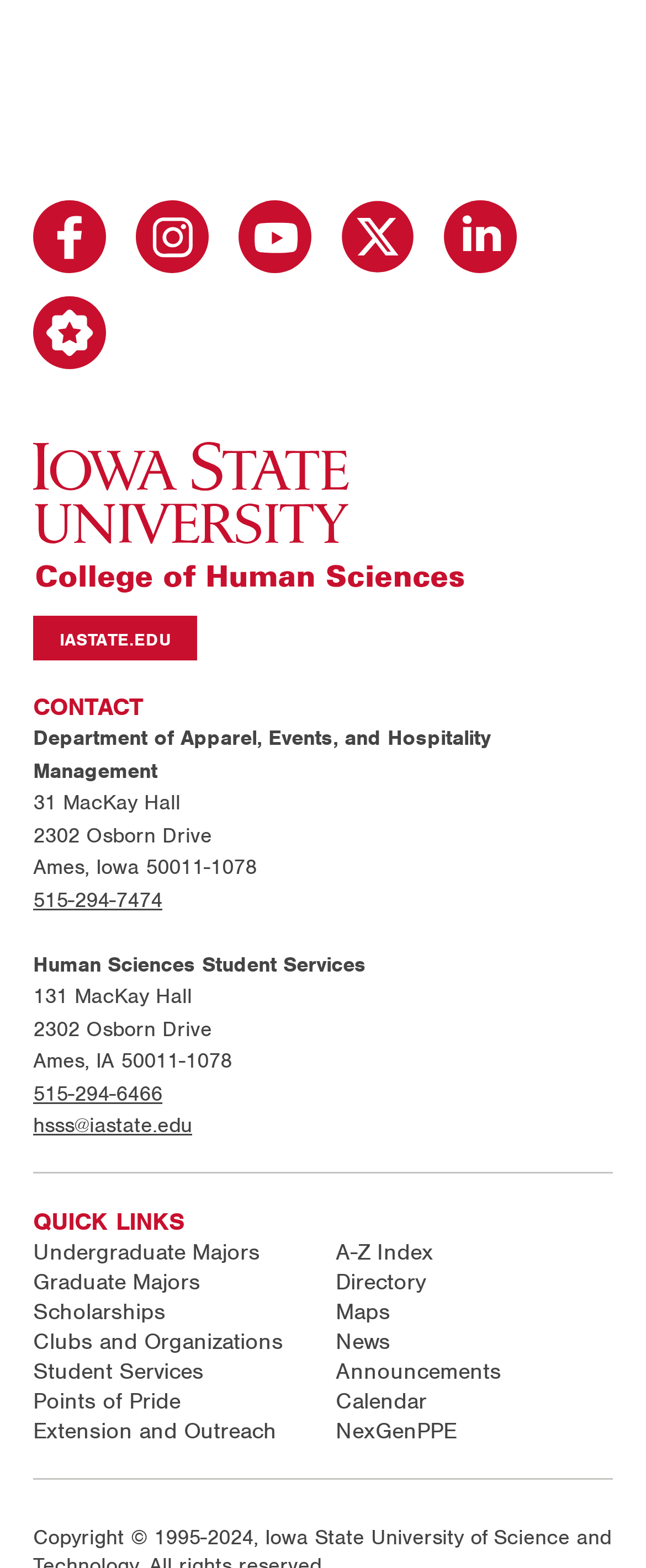With reference to the screenshot, provide a detailed response to the question below:
What is the department's address?

I found the department's address by looking at the static text elements that contain the address information, which are '2302 Osborn Drive', 'Ames, Iowa 50011-1078'.